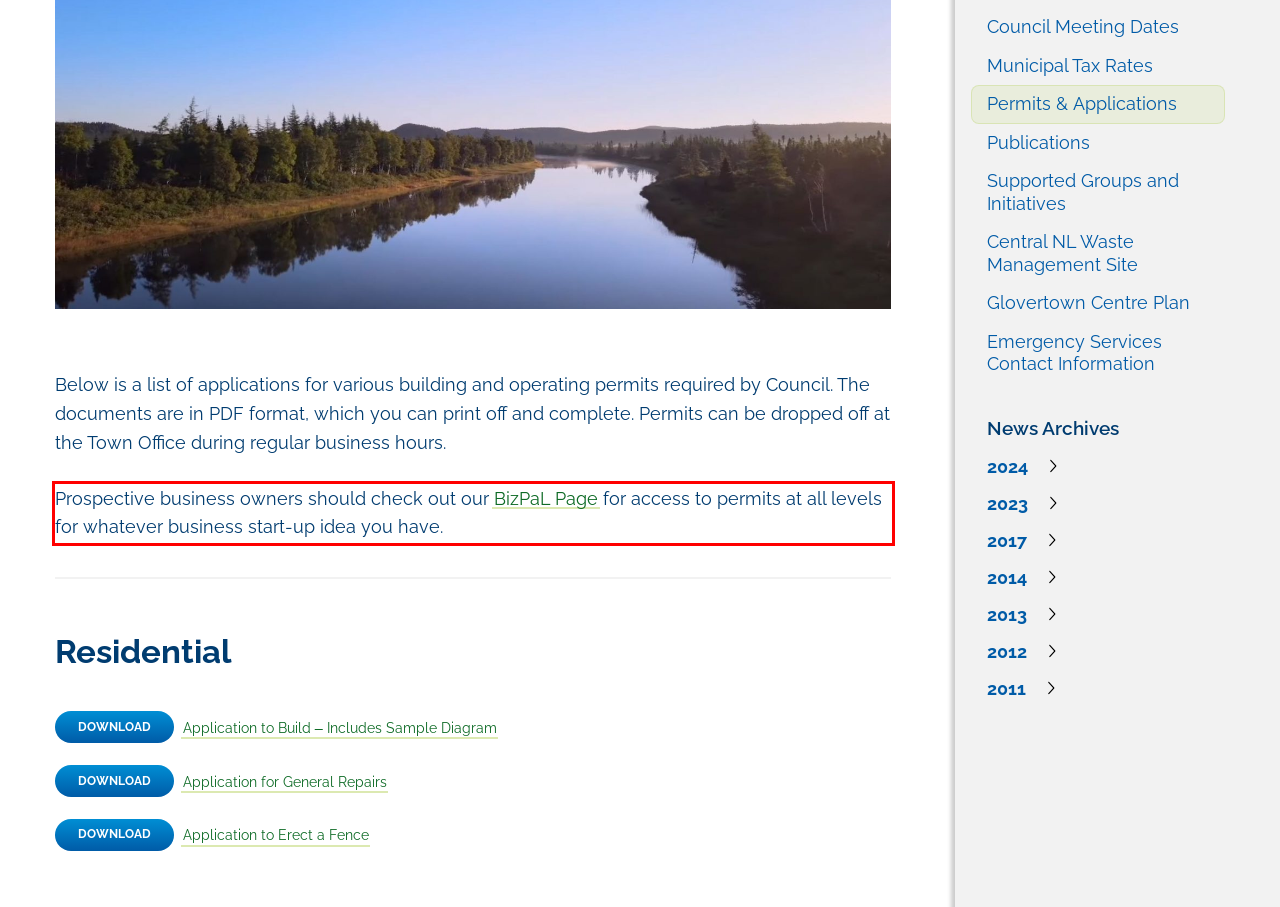Please identify and extract the text from the UI element that is surrounded by a red bounding box in the provided webpage screenshot.

Prospective business owners should check out our BizPaL Page for access to permits at all levels for whatever business start-up idea you have.